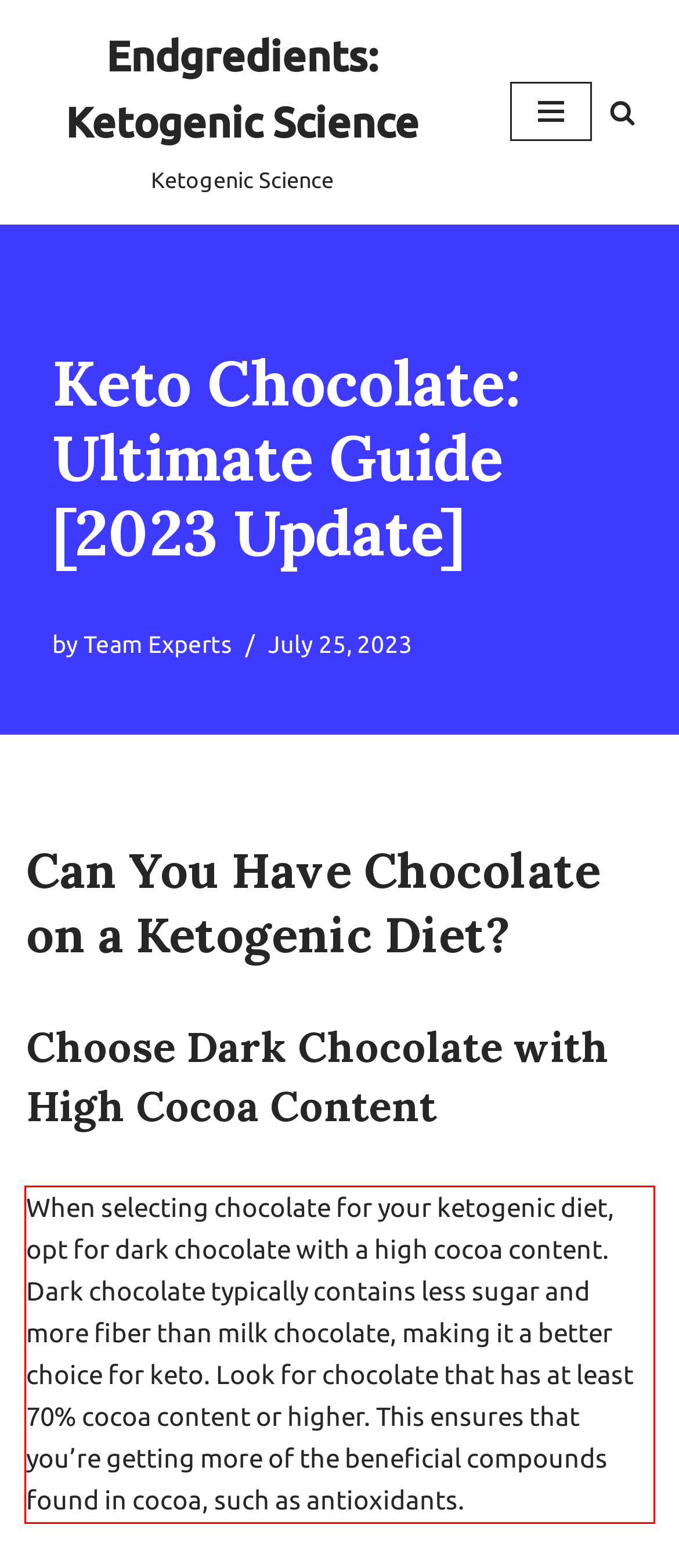Identify and extract the text within the red rectangle in the screenshot of the webpage.

When selecting chocolate for your ketogenic diet, opt for dark chocolate with a high cocoa content. Dark chocolate typically contains less sugar and more fiber than milk chocolate, making it a better choice for keto. Look for chocolate that has at least 70% cocoa content or higher. This ensures that you’re getting more of the beneficial compounds found in cocoa, such as antioxidants.